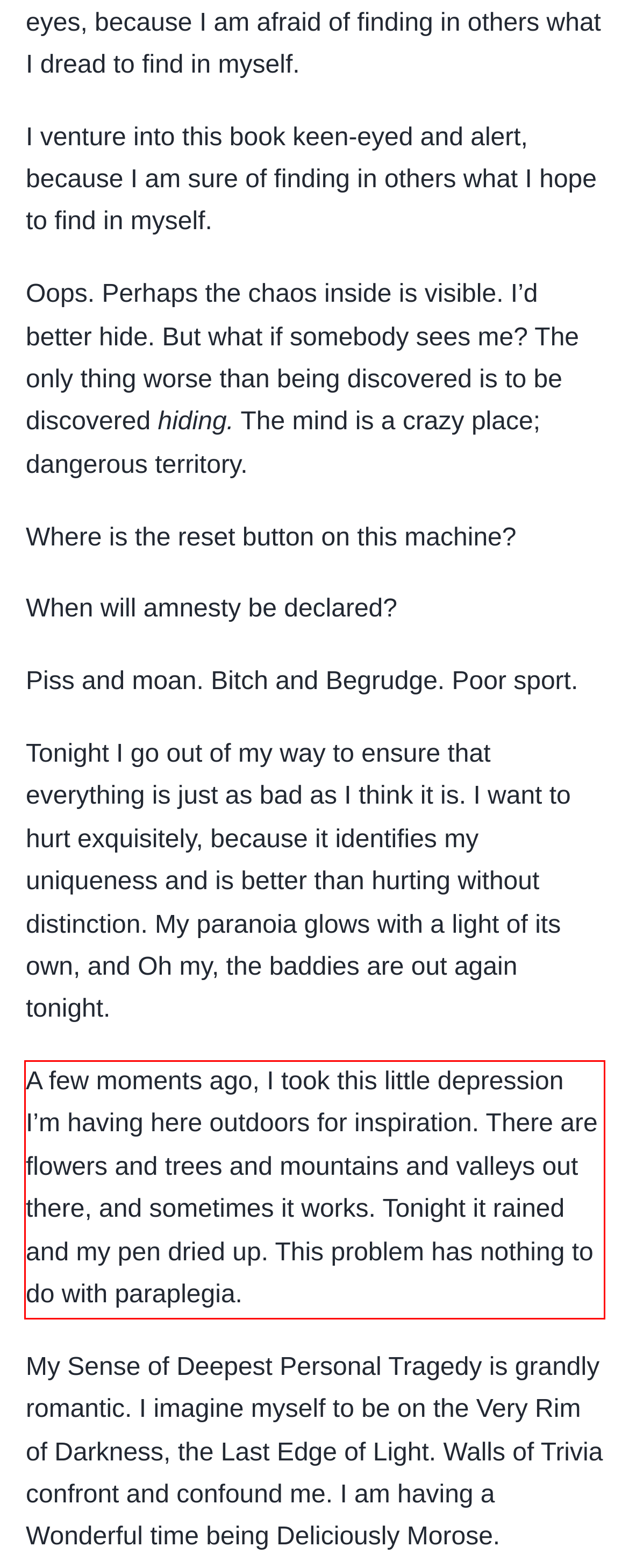You are provided with a screenshot of a webpage featuring a red rectangle bounding box. Extract the text content within this red bounding box using OCR.

A few moments ago, I took this little depression I’m having here outdoors for inspiration. There are flowers and trees and mountains and valleys out there, and sometimes it works. Tonight it rained and my pen dried up. This problem has nothing to do with paraplegia.